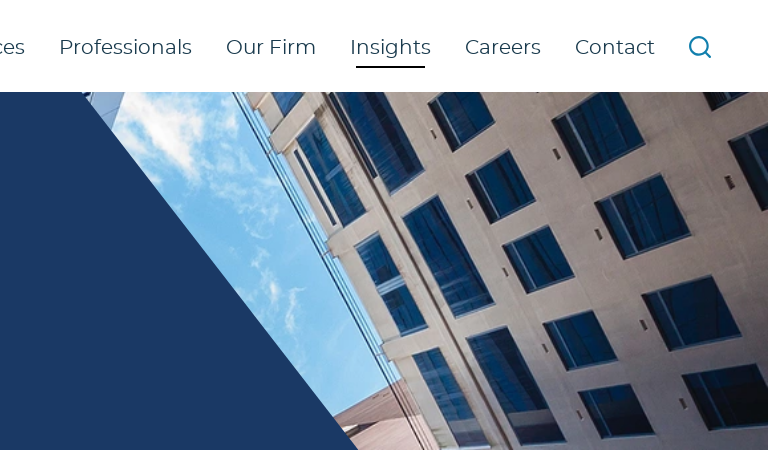What is the event associated with the image?
Please give a detailed answer to the question using the information shown in the image.

The image complements the associated event, the '10th Annual Interface Healthcare Real Estate West', showcasing a blend of innovation and professionalism relevant to the healthcare real estate sector.